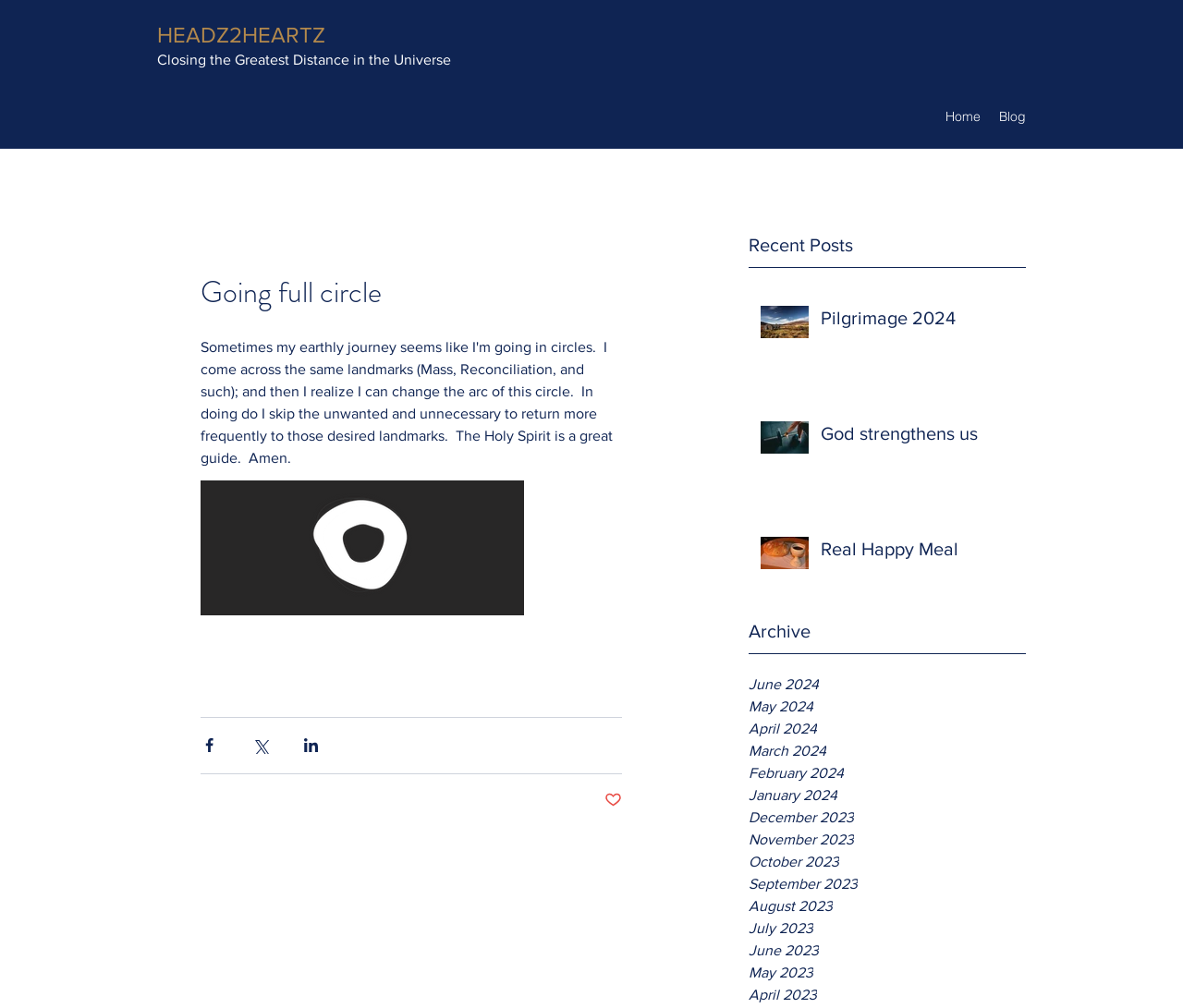Can you provide the bounding box coordinates for the element that should be clicked to implement the instruction: "View the 'Archive' section"?

[0.633, 0.616, 0.685, 0.636]